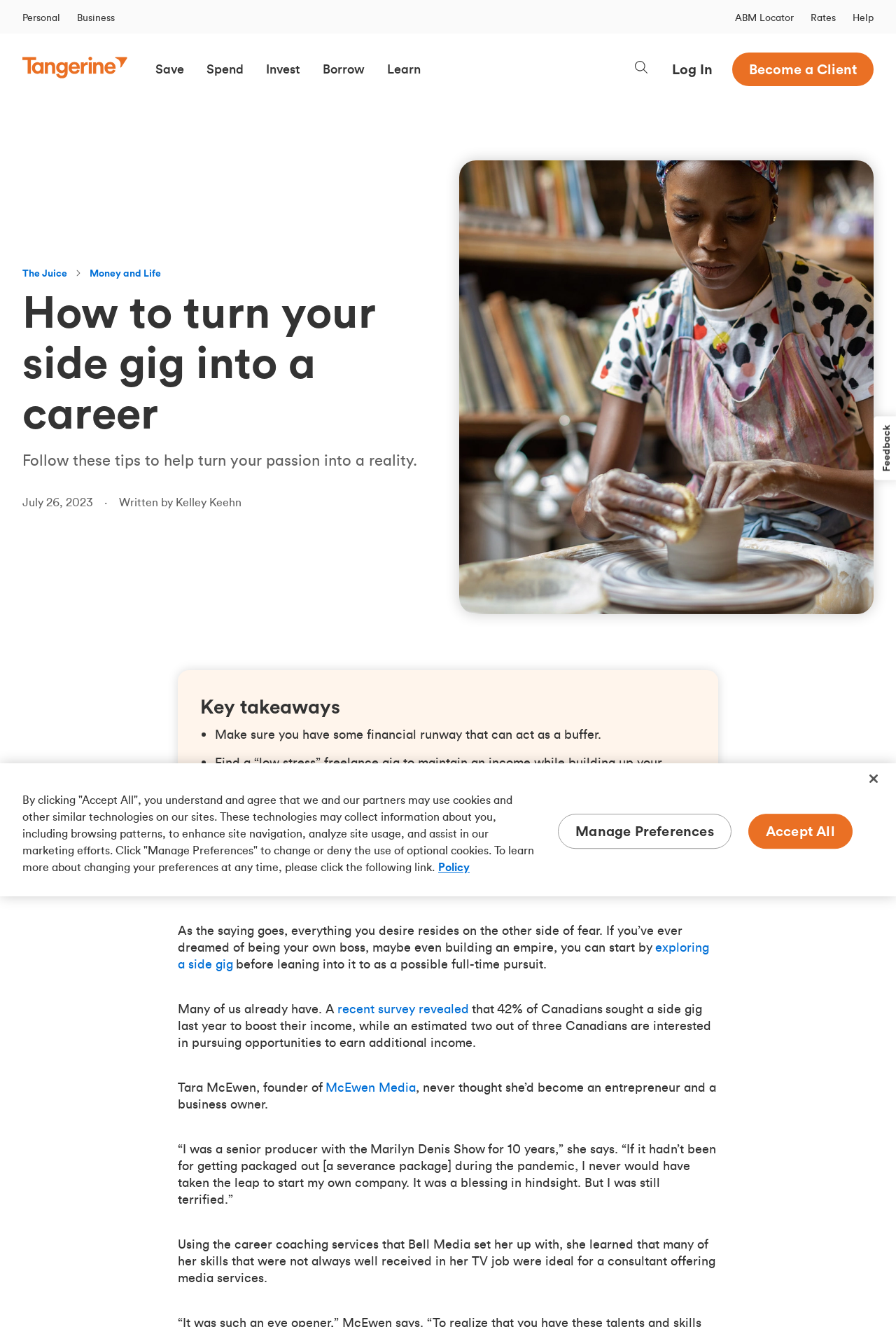How many list markers are in the 'Key takeaways' section?
Using the picture, provide a one-word or short phrase answer.

3